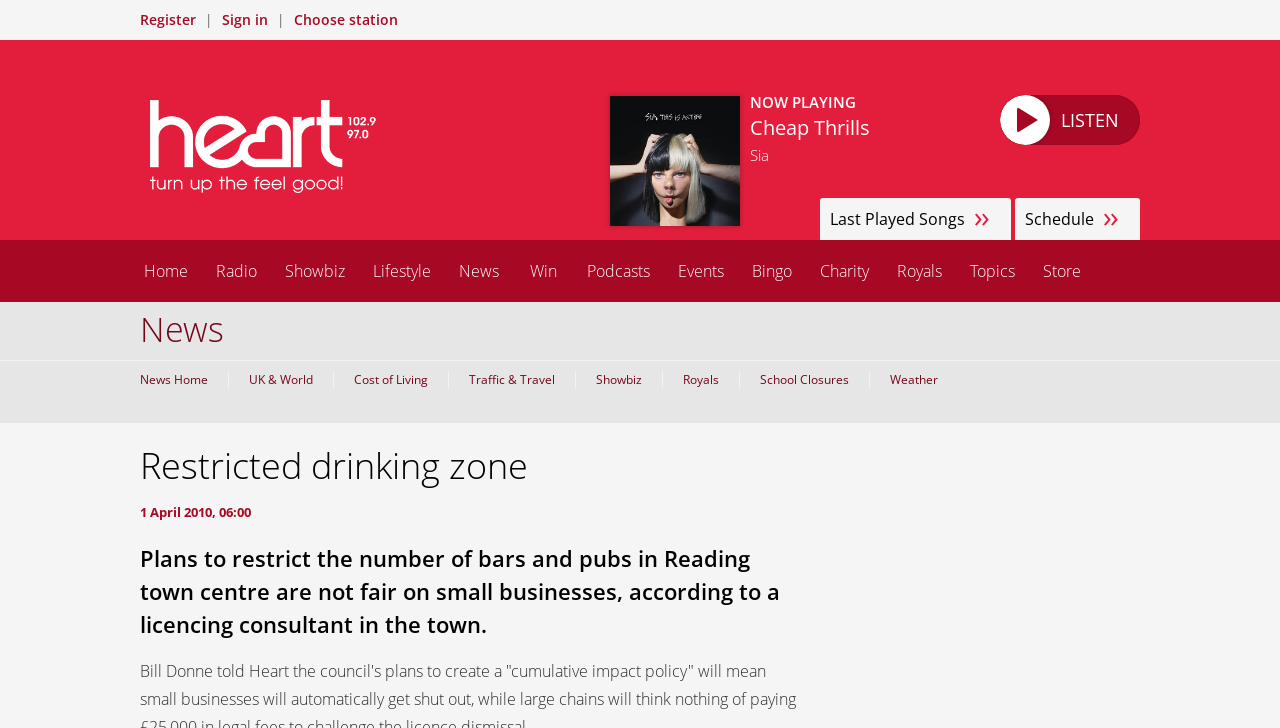Locate the bounding box coordinates of the element I should click to achieve the following instruction: "Sign in".

[0.173, 0.014, 0.209, 0.04]